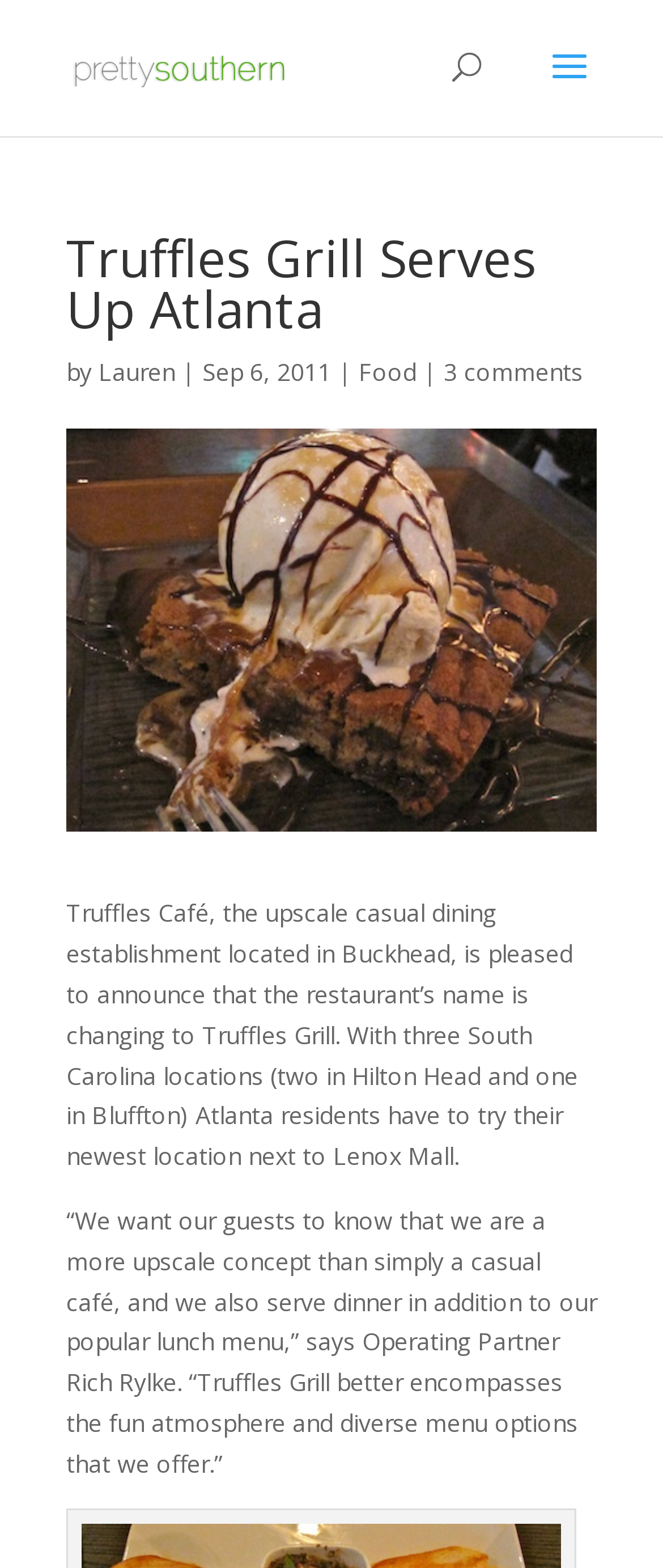Create an elaborate caption that covers all aspects of the webpage.

The webpage is about Truffles Grill, a restaurant in Atlanta, and its recent name change from Truffles Café. At the top left, there is a link to "Pretty Southern" accompanied by an image with the same name. Below this, there is a search bar that spans almost the entire width of the page. 

Underneath the search bar, the title "Truffles Grill Serves Up Atlanta" is prominently displayed in a heading. To the right of the title, there is a byline that reads "by Lauren" followed by the date "Sep 6, 2011". Further to the right, there are links to categories "Food" and "3 comments". 

The main content of the page is divided into two paragraphs. The first paragraph explains the name change of the restaurant, stating that it now has three locations in South Carolina and a new location in Atlanta. The second paragraph quotes the Operating Partner, Rich Rylke, discussing the reasons behind the name change and the atmosphere of the restaurant.